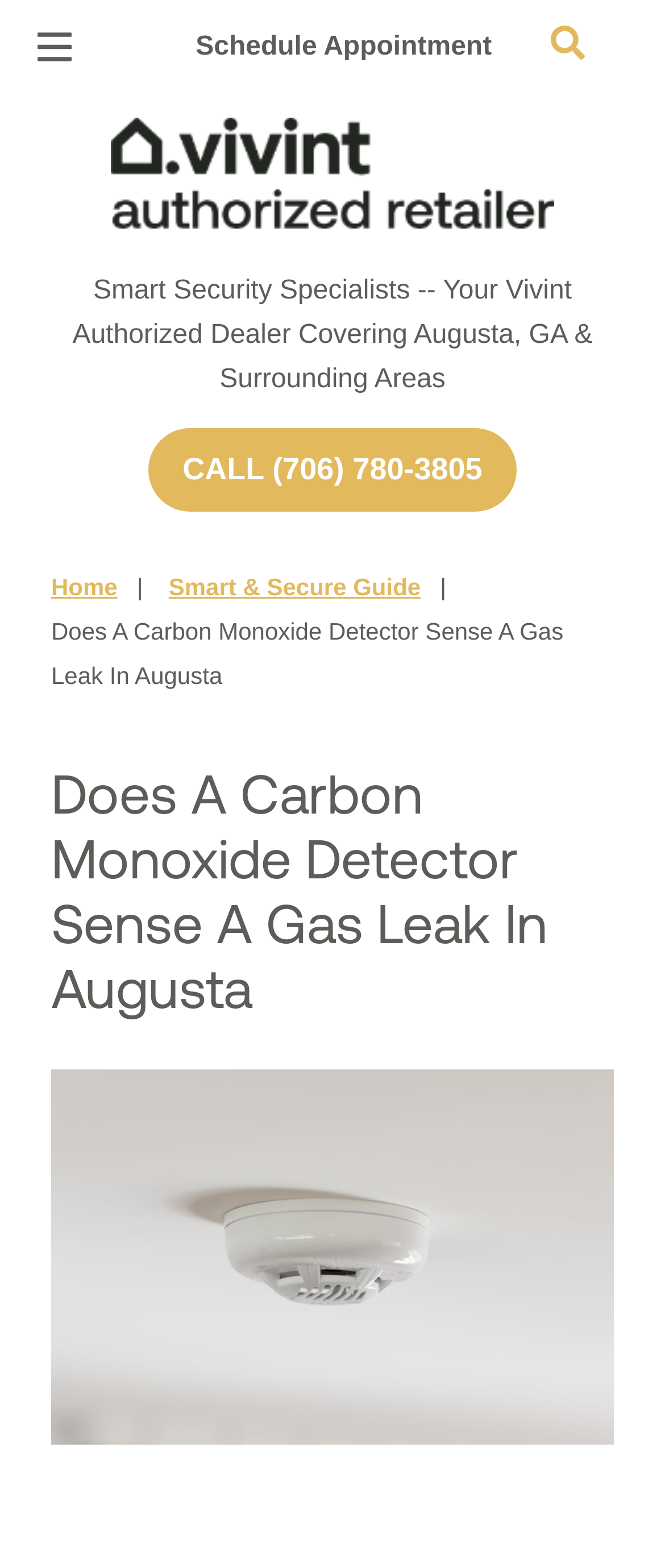Analyze the image and give a detailed response to the question:
How many menu items are in the top navigation bar?

I determined the answer by looking at the links 'Home Security', 'Cameras', 'Smart Home Automation', and 'Smart & Secure Guide' in the top navigation bar, which suggests that there are 4 menu items.